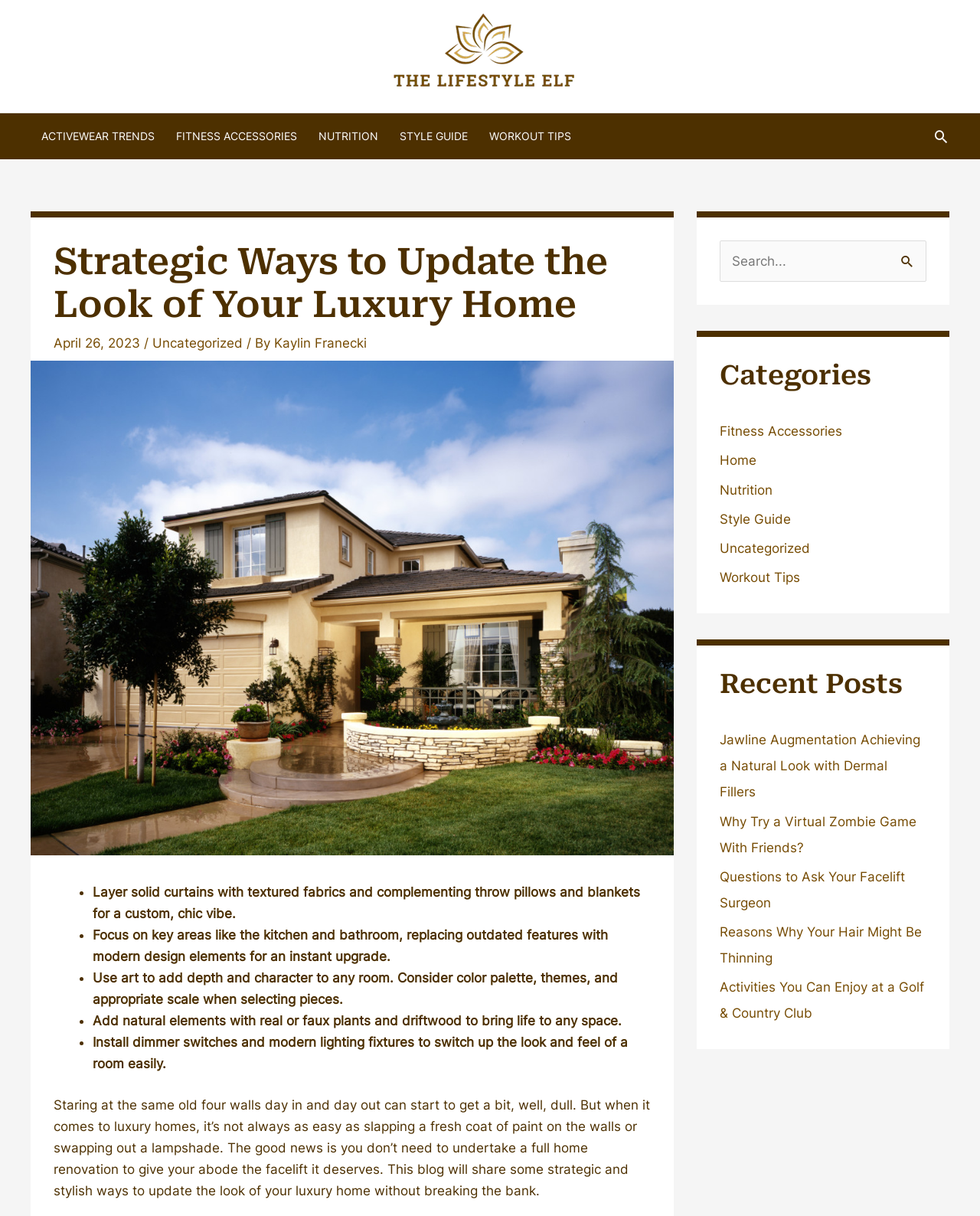Refer to the screenshot and answer the following question in detail:
What is the logo of the website?

The logo of the website is located at the top left corner of the webpage, and it is an image with the text 'The Lifestyle Elf' written on it.